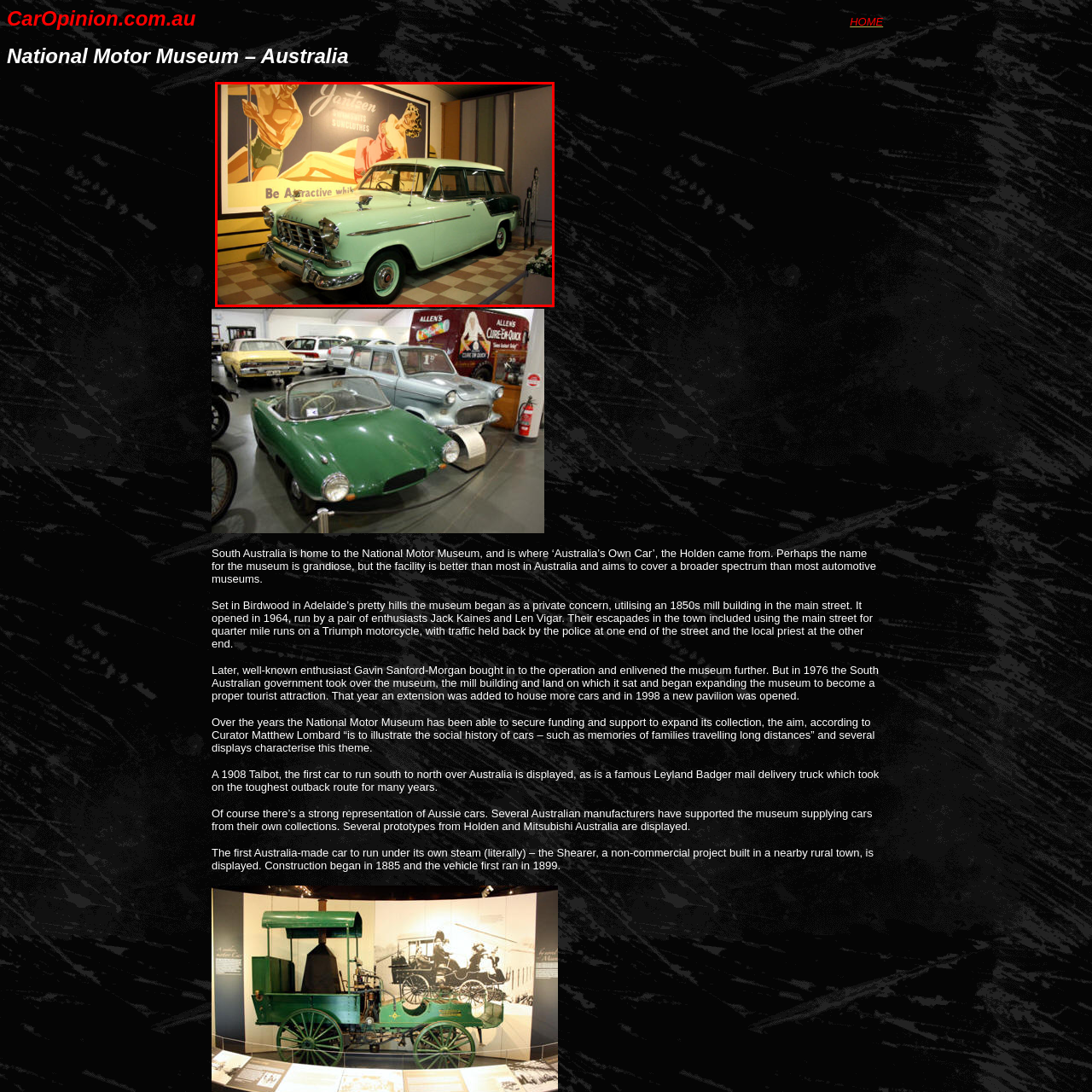Concentrate on the section within the teal border, What type of floor is the car positioned on? 
Provide a single word or phrase as your answer.

Tiled floor